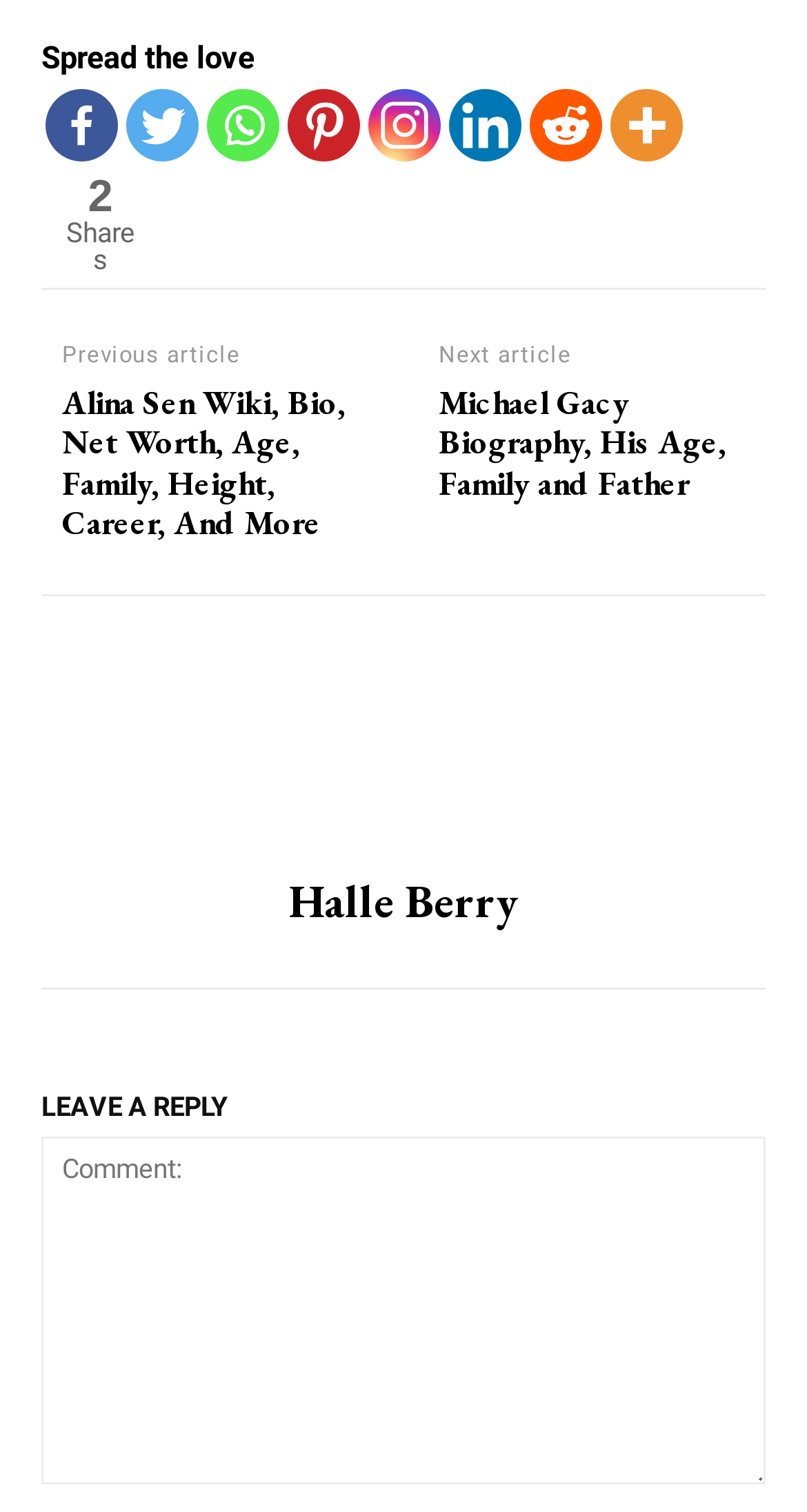Determine the bounding box coordinates for the UI element described. Format the coordinates as (top-left x, top-left y, bottom-right x, bottom-right y) and ensure all values are between 0 and 1. Element description: Halle Berry

[0.051, 0.579, 0.949, 0.615]